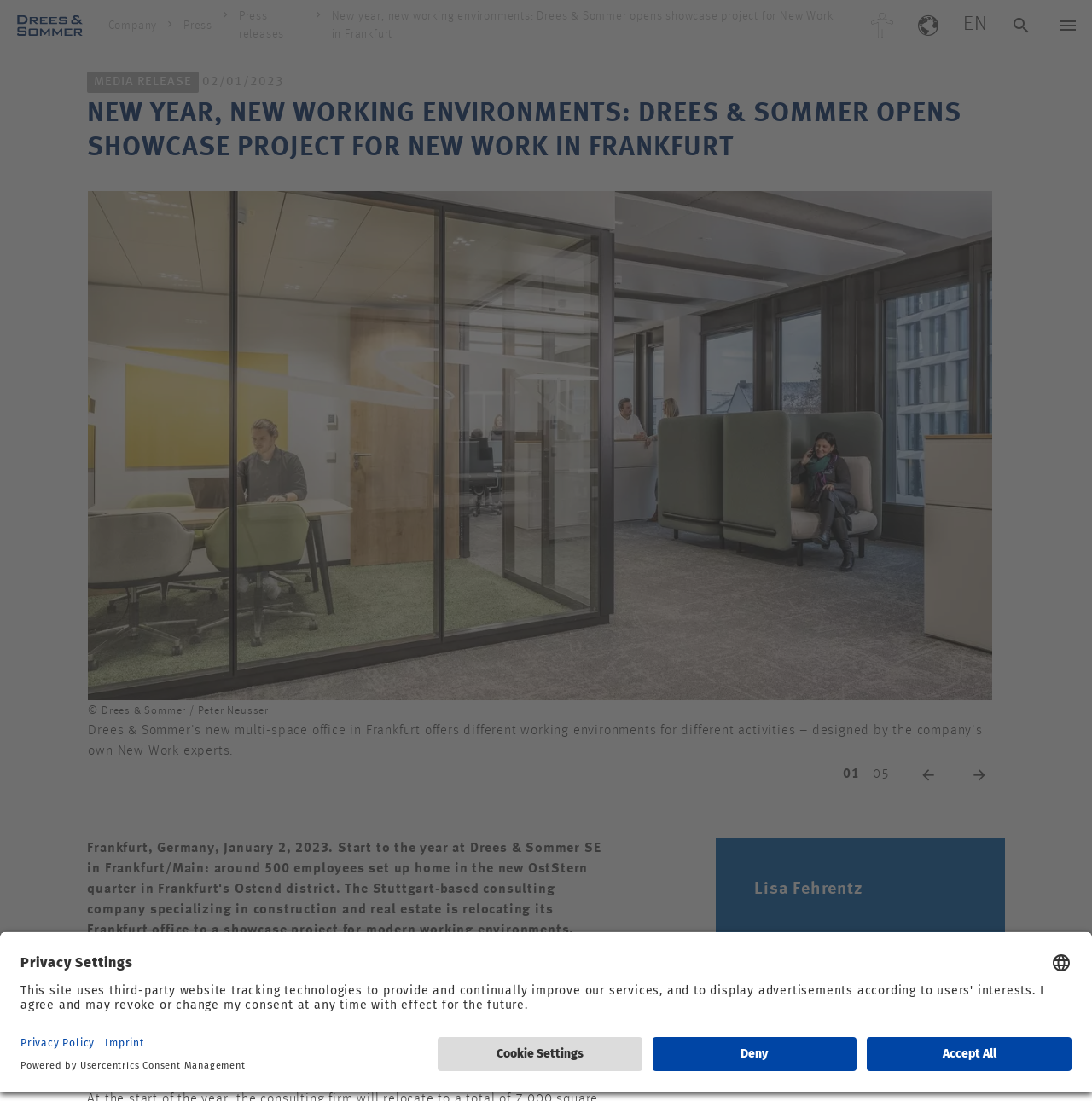Provide a brief response to the question using a single word or phrase: 
What is the name of the person mentioned in the article?

Lisa Fehrentz